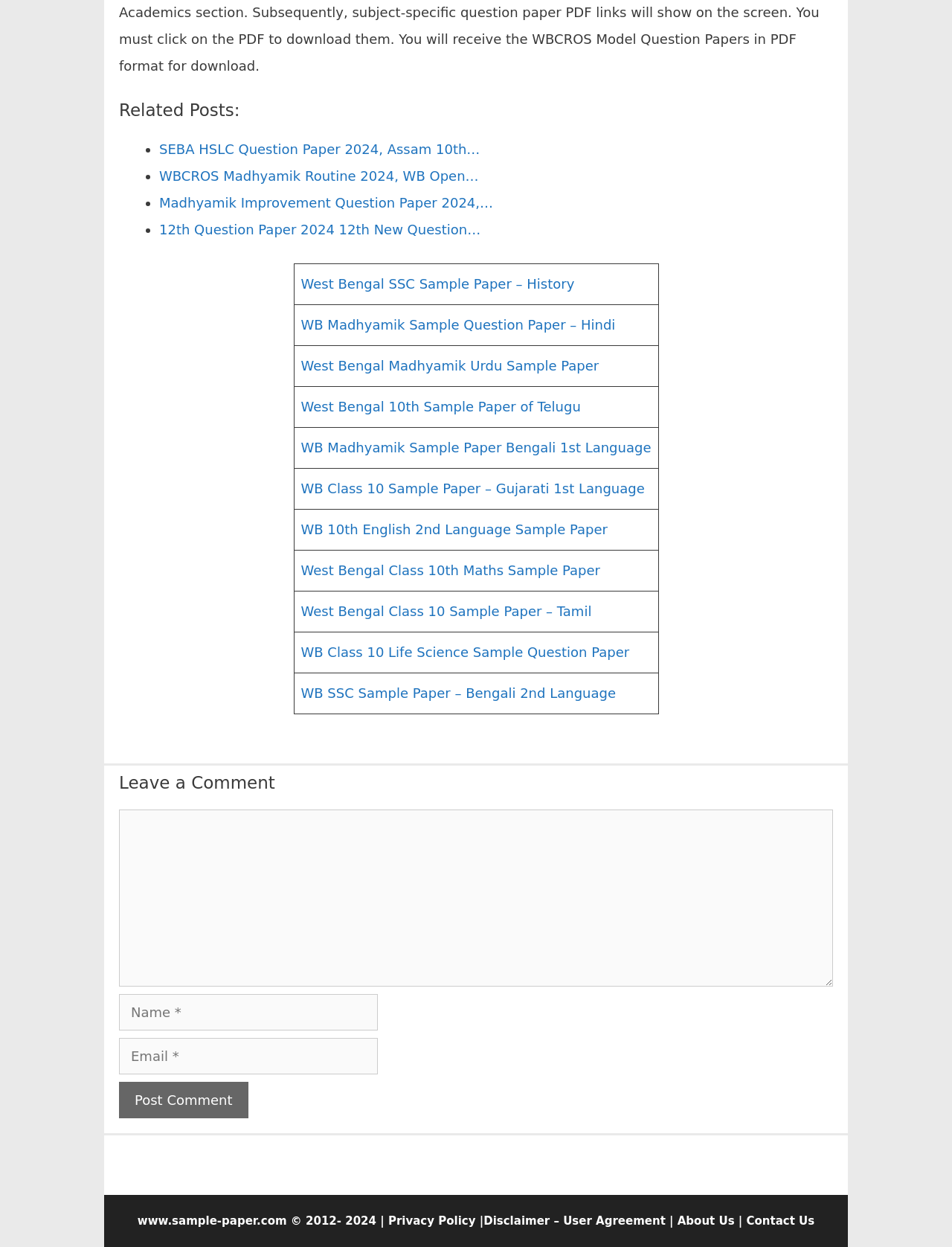With reference to the screenshot, provide a detailed response to the question below:
What is the website's copyright year range?

The website's copyright information is displayed at the bottom of the webpage, which indicates that the website's content is copyrighted from 2012 to 2024.